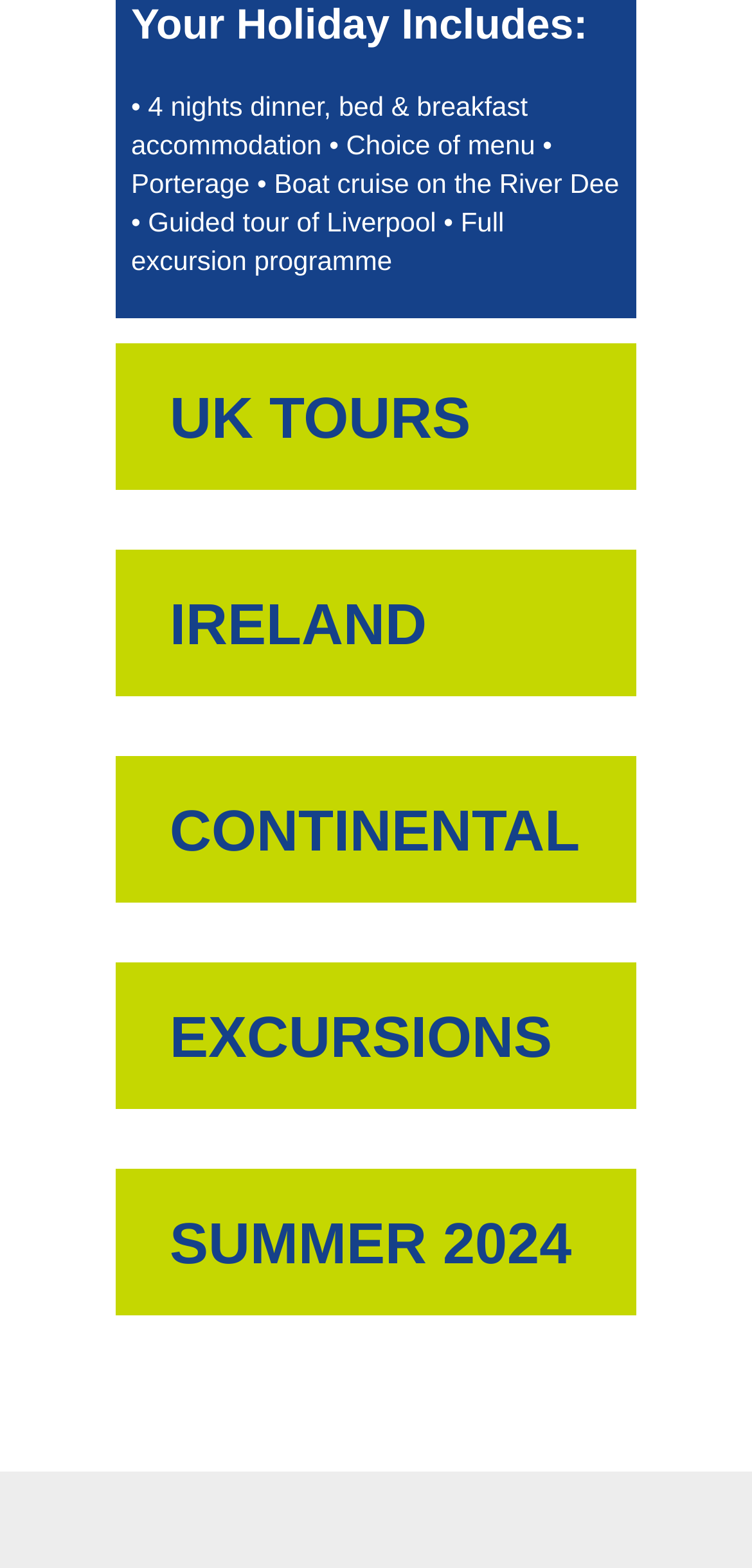How many nights of accommodation are included?
From the details in the image, answer the question comprehensively.

The text 'Your Holiday Includes:' mentions '4 nights dinner, bed & breakfast accommodation', which indicates that the holiday package includes 4 nights of accommodation.